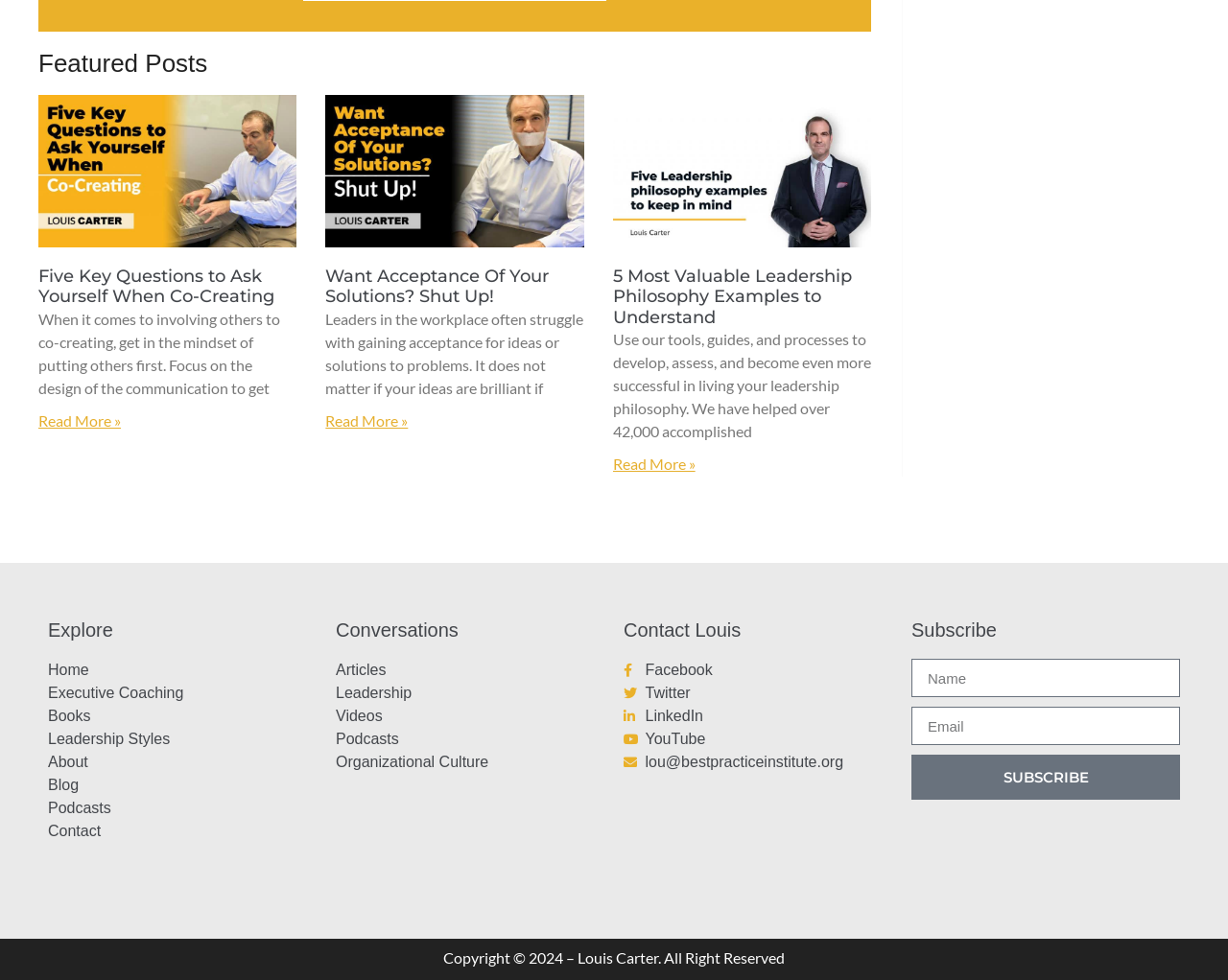Please predict the bounding box coordinates of the element's region where a click is necessary to complete the following instruction: "View New Arrivals". The coordinates should be represented by four float numbers between 0 and 1, i.e., [left, top, right, bottom].

None